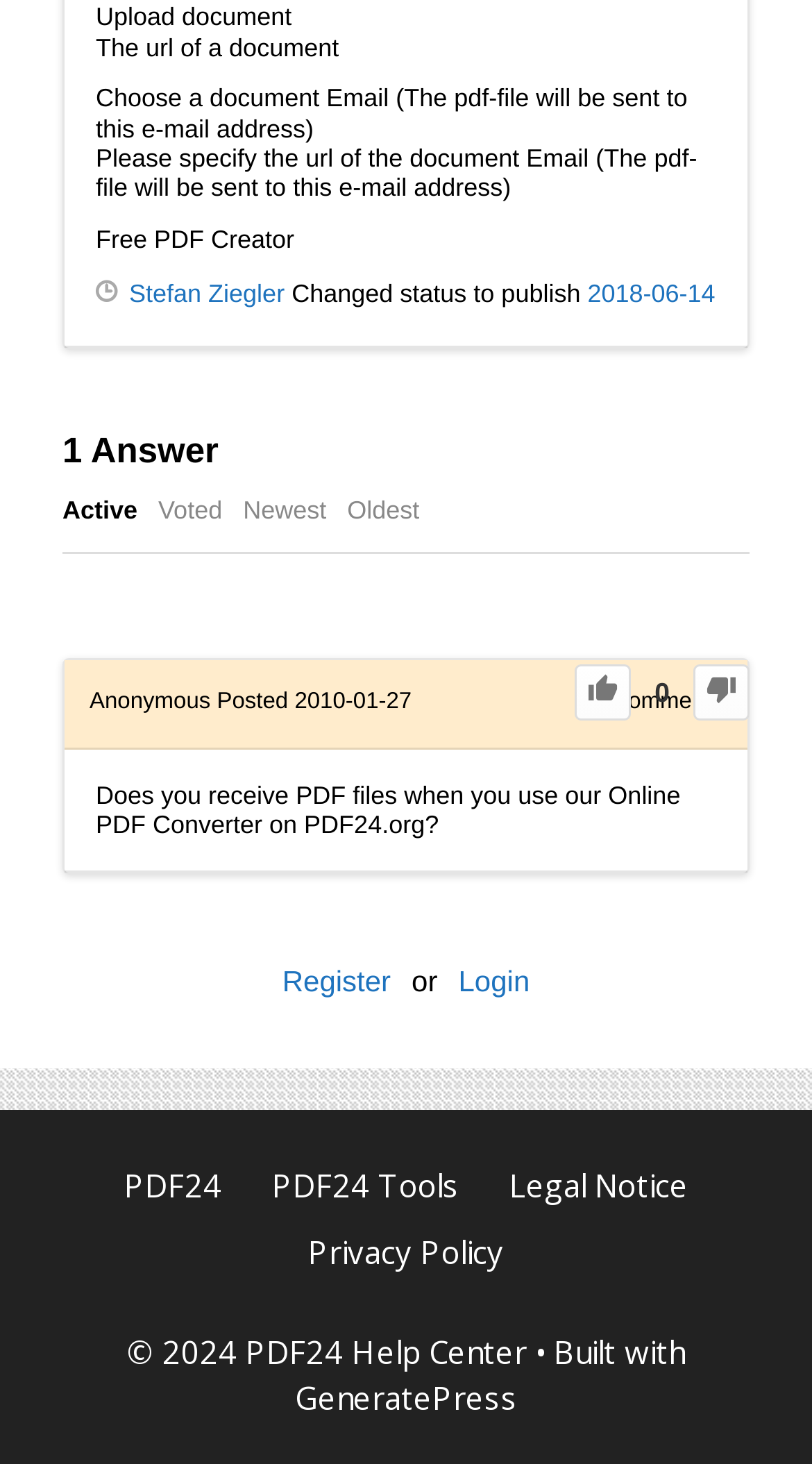Provide the bounding box coordinates of the HTML element described as: "PDF24". The bounding box coordinates should be four float numbers between 0 and 1, i.e., [left, top, right, bottom].

[0.153, 0.795, 0.273, 0.823]